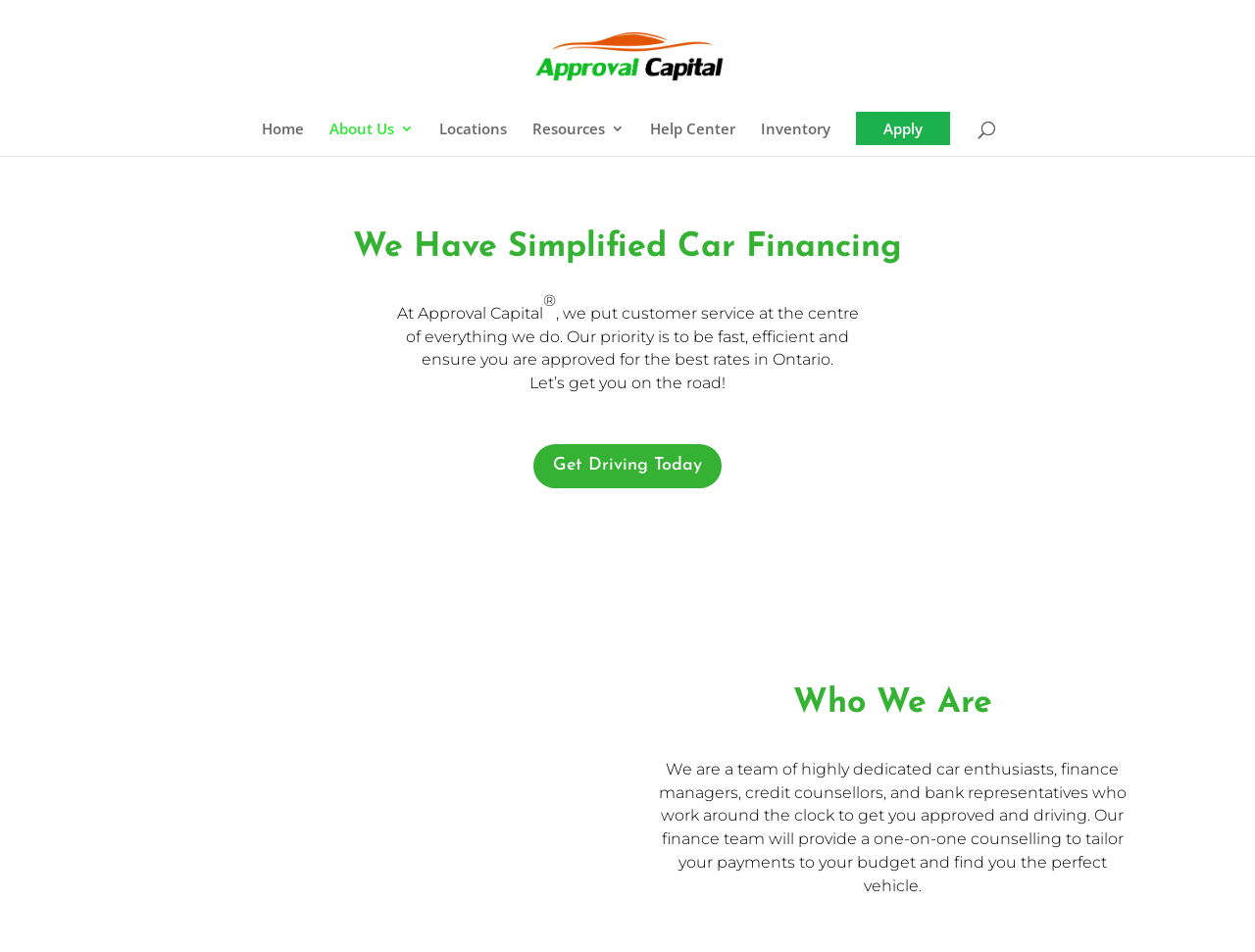Locate the UI element described by Services and provide its bounding box coordinates. Use the format (top-left x, top-left y, bottom-right x, bottom-right y) with all values as floating point numbers between 0 and 1.

None